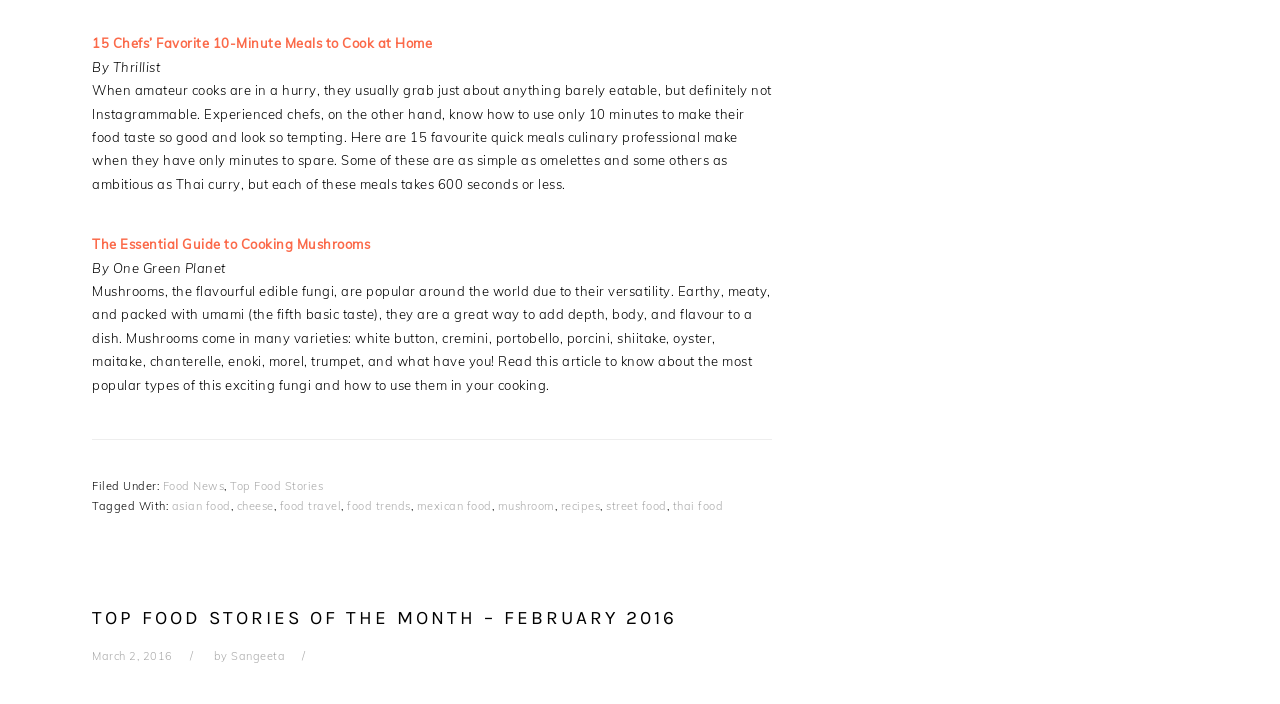Given the description "mushroom", determine the bounding box of the corresponding UI element.

[0.389, 0.708, 0.433, 0.728]